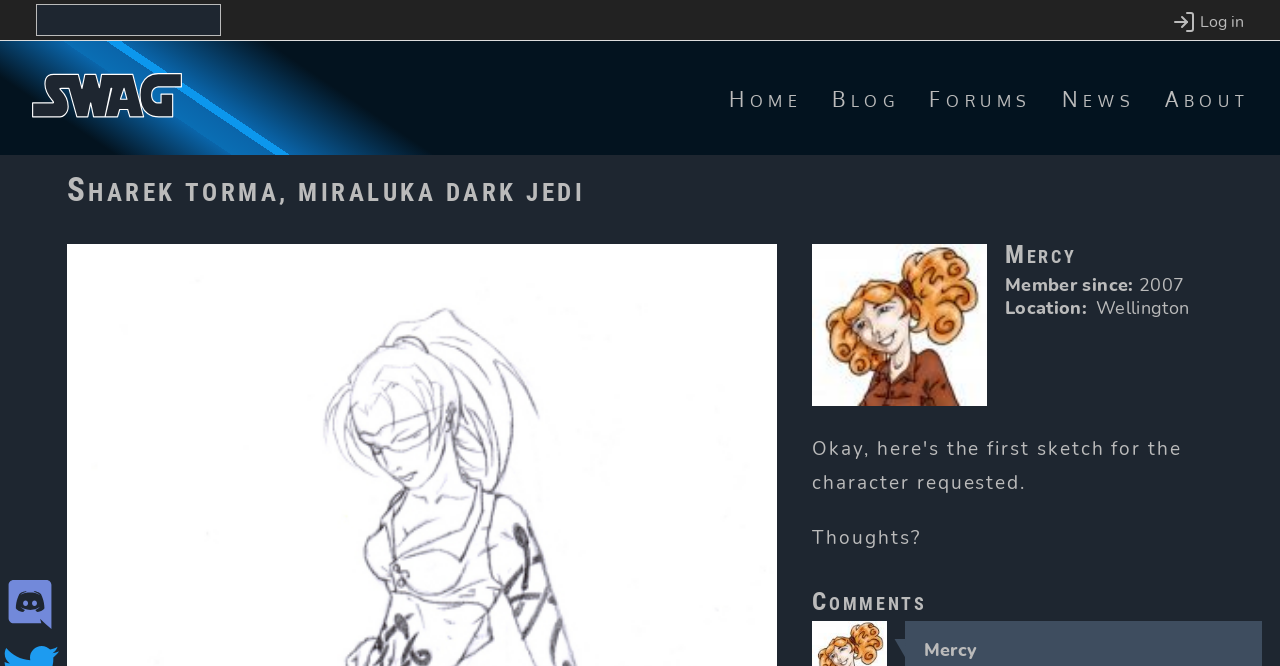What is the username of the user who posted the character sketch? Refer to the image and provide a one-word or short phrase answer.

Mercy